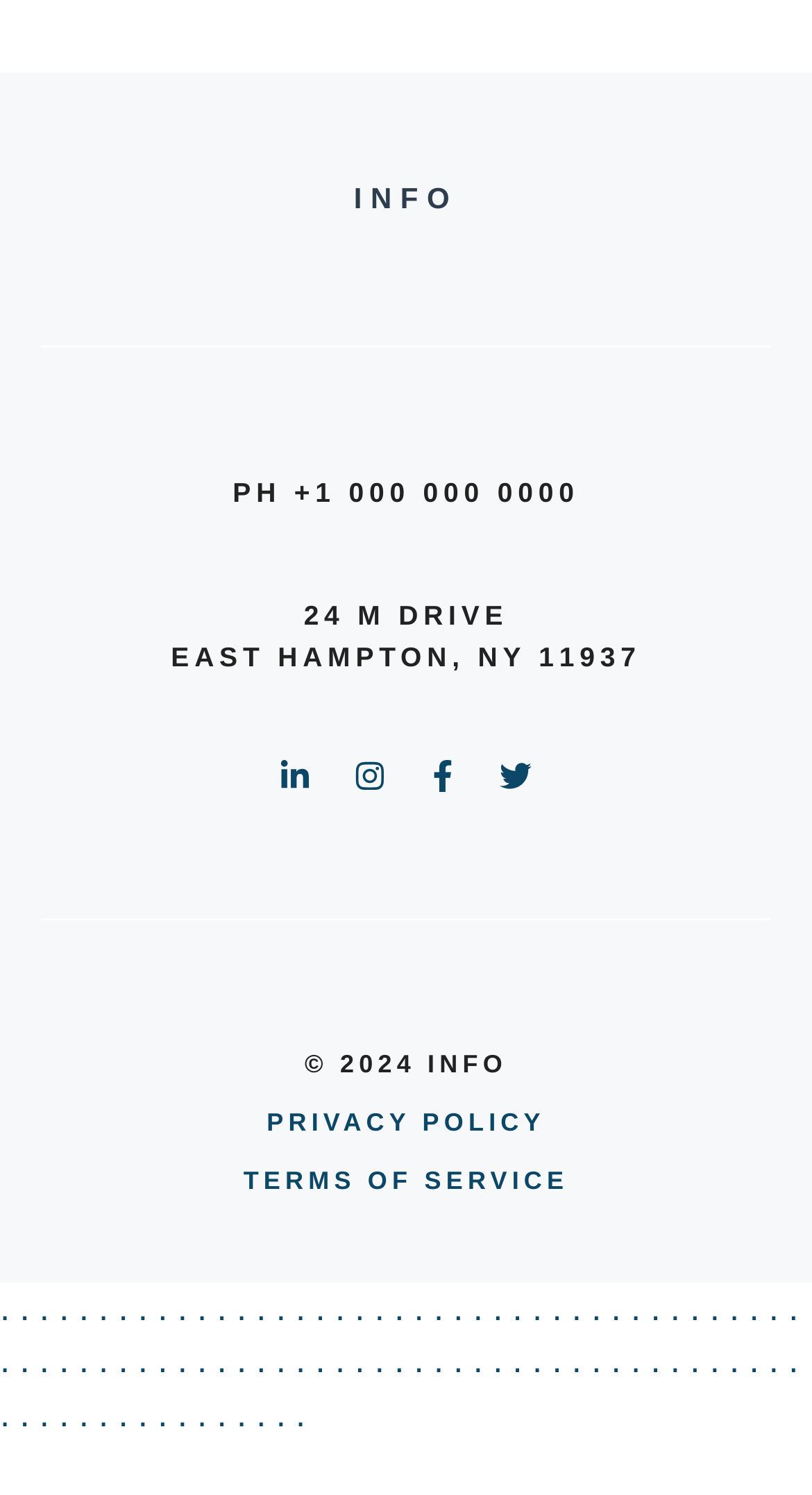Use a single word or phrase to respond to the question:
What is the copyright year on the webpage?

2024